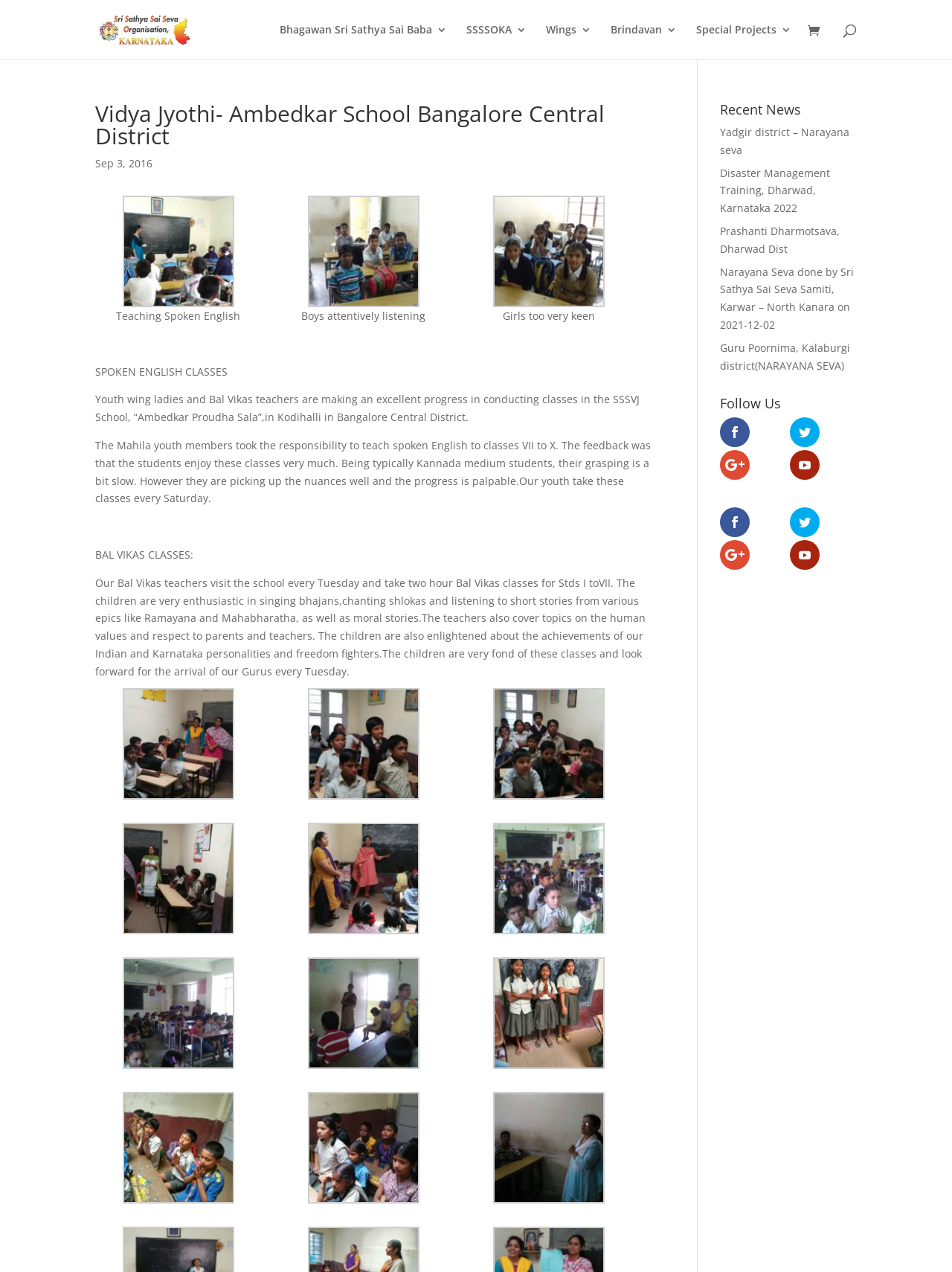Please reply with a single word or brief phrase to the question: 
What is the organization conducting spoken English classes?

Sri Sathya Sai Seva Organisation Karnataka